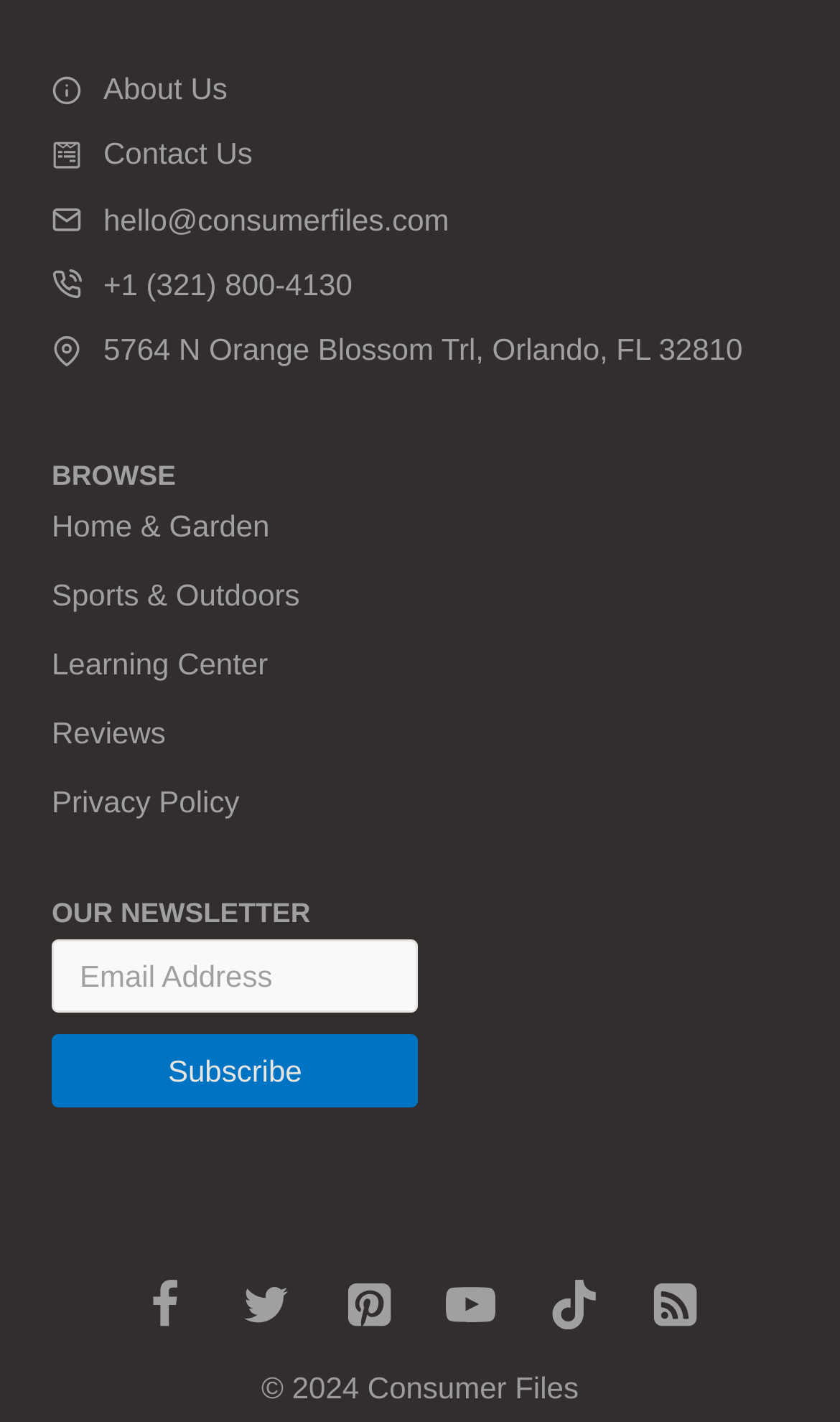Find the bounding box coordinates for the area you need to click to carry out the instruction: "Visit the Facebook page". The coordinates should be four float numbers between 0 and 1, indicated as [left, top, right, bottom].

[0.136, 0.882, 0.254, 0.952]